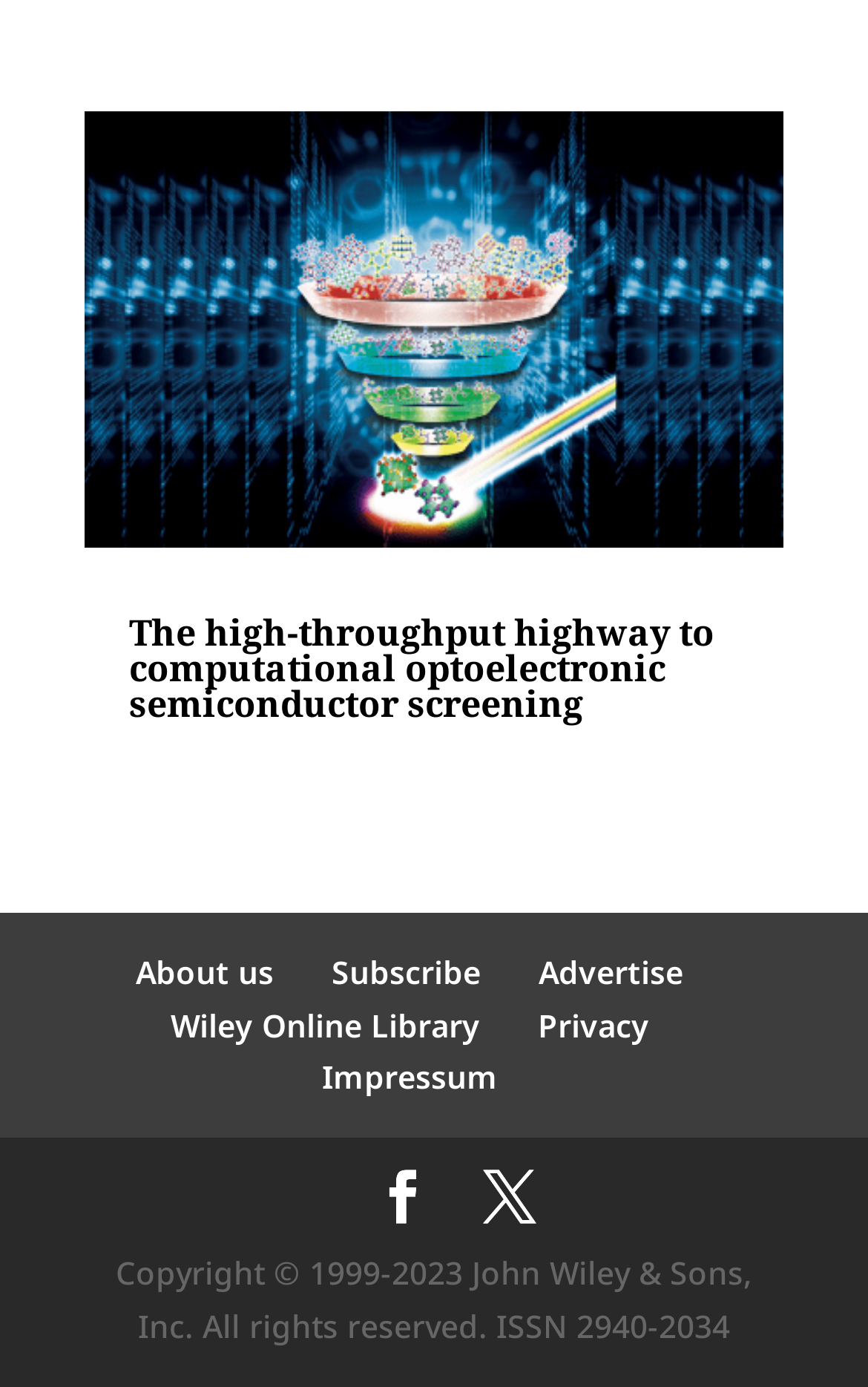Please identify the bounding box coordinates of the element's region that I should click in order to complete the following instruction: "visit the home page". The bounding box coordinates consist of four float numbers between 0 and 1, i.e., [left, top, right, bottom].

None